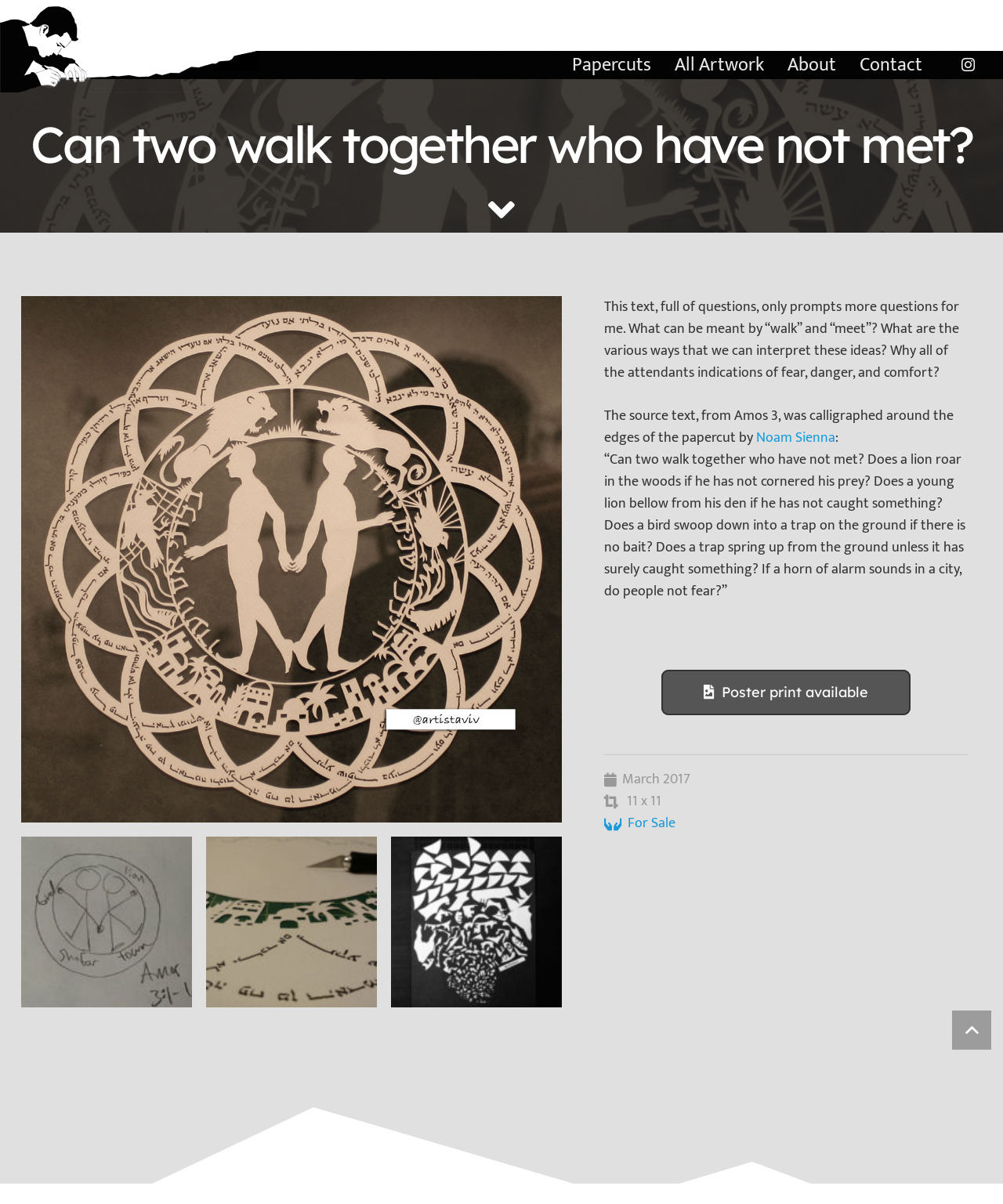Determine the bounding box coordinates of the clickable element necessary to fulfill the instruction: "Go back to top". Provide the coordinates as four float numbers within the 0 to 1 range, i.e., [left, top, right, bottom].

[0.949, 0.839, 0.988, 0.872]